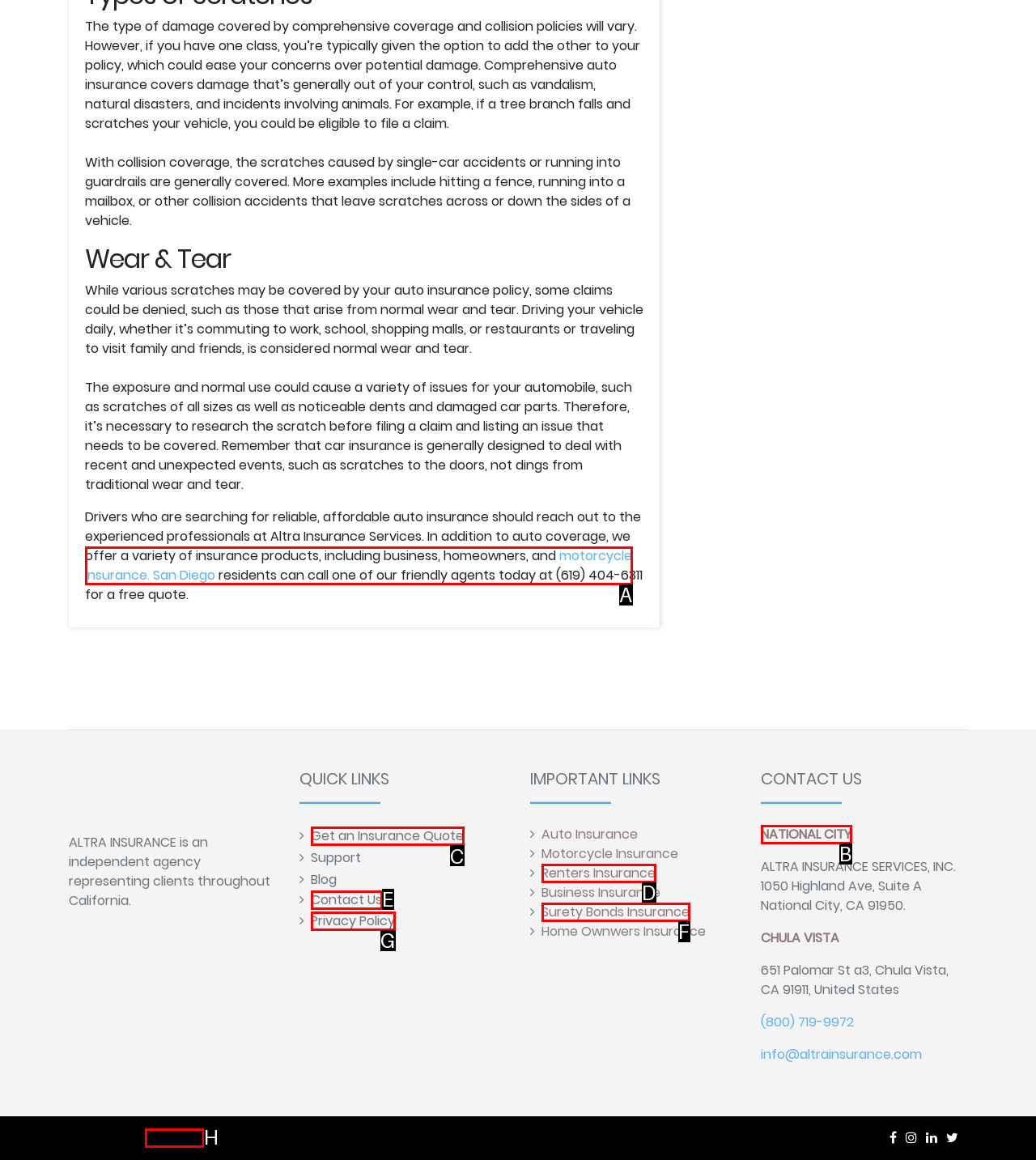Tell me which one HTML element I should click to complete this task: Get an insurance quote Answer with the option's letter from the given choices directly.

C